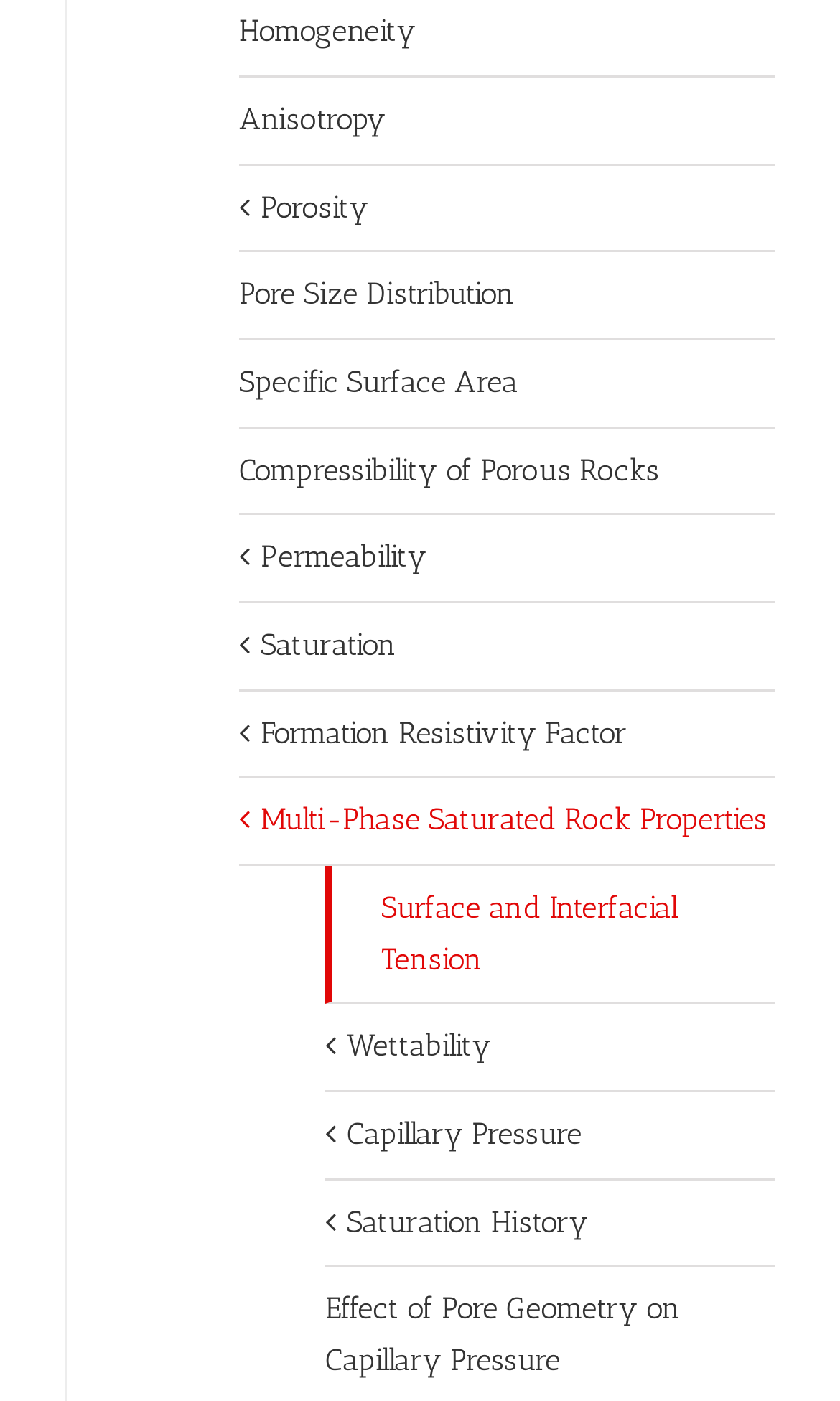What is the last link on the webpage?
Using the image as a reference, answer the question with a short word or phrase.

Saturation History